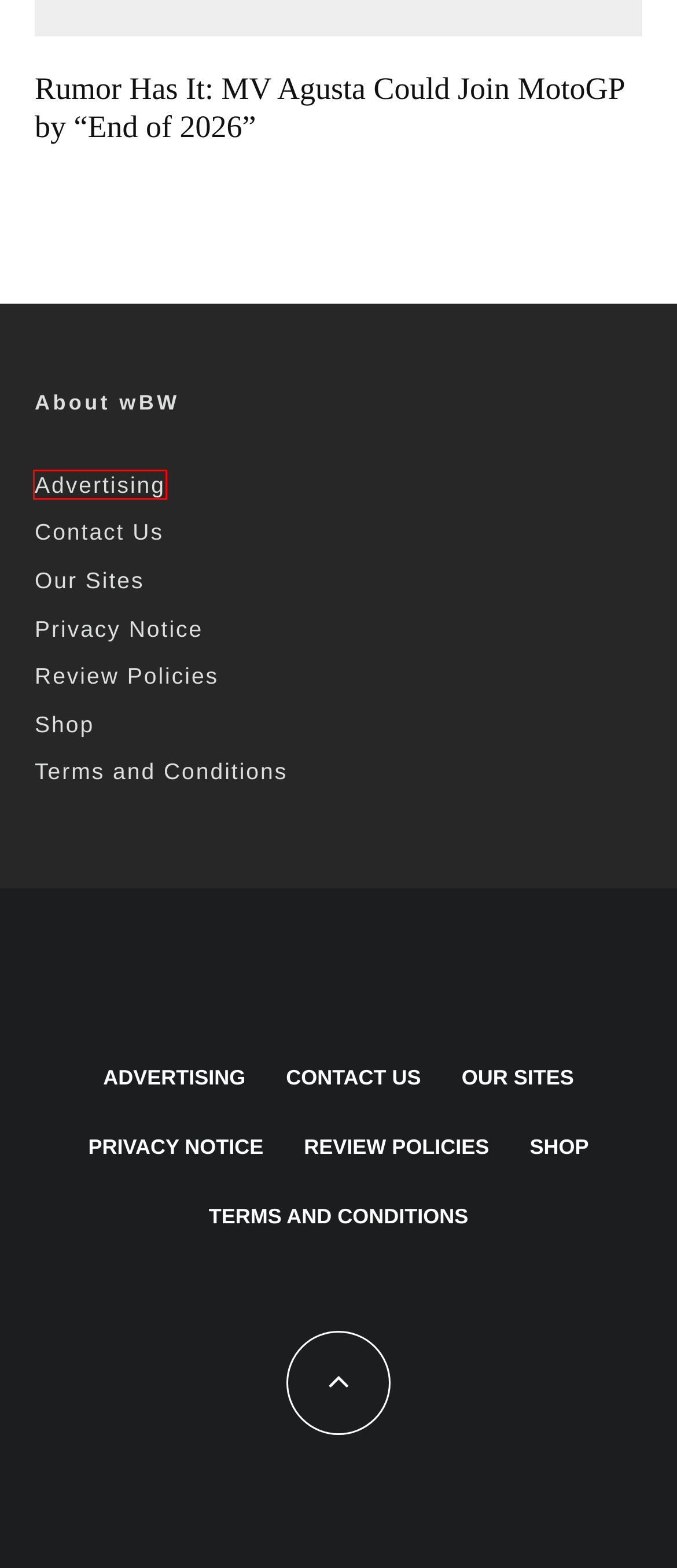Analyze the screenshot of a webpage that features a red rectangle bounding box. Pick the webpage description that best matches the new webpage you would see after clicking on the element within the red bounding box. Here are the candidates:
A. Fast Figures: Harley-Davidson Sales Drop -16%, LiveWire Shipments Plummet -76% for Q3 - webBikeWorld
B. Contact Us - webBikeWorld
C. Privacy Notice - webBikeWorld
D. Rumor Has It: LiveWire's Working on a New S2 - webBikeWorld
E. Advertising - webBikeWorld
F. webBikeWorld Terms and Conditions and Privacy Policy - webBikeWorld
G. webBikeWorld Product and Service Review Information
H. Kawasaki Introduces Ninja 7 HEV, World’s First Mass-Produced “Strong Hybrid” - webBikeWorld

E